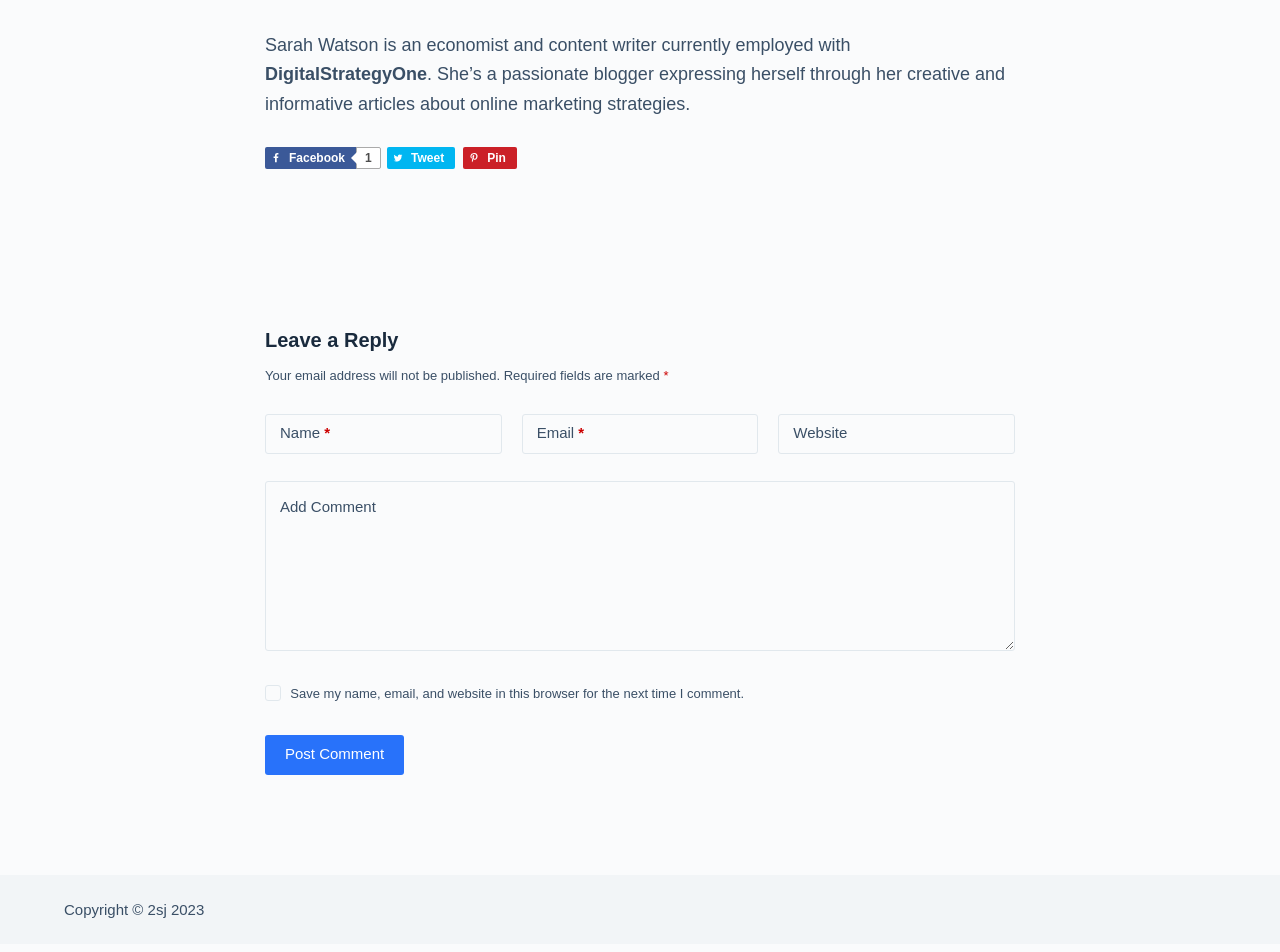Find the bounding box coordinates for the area that must be clicked to perform this action: "Post your comment".

[0.207, 0.772, 0.316, 0.814]